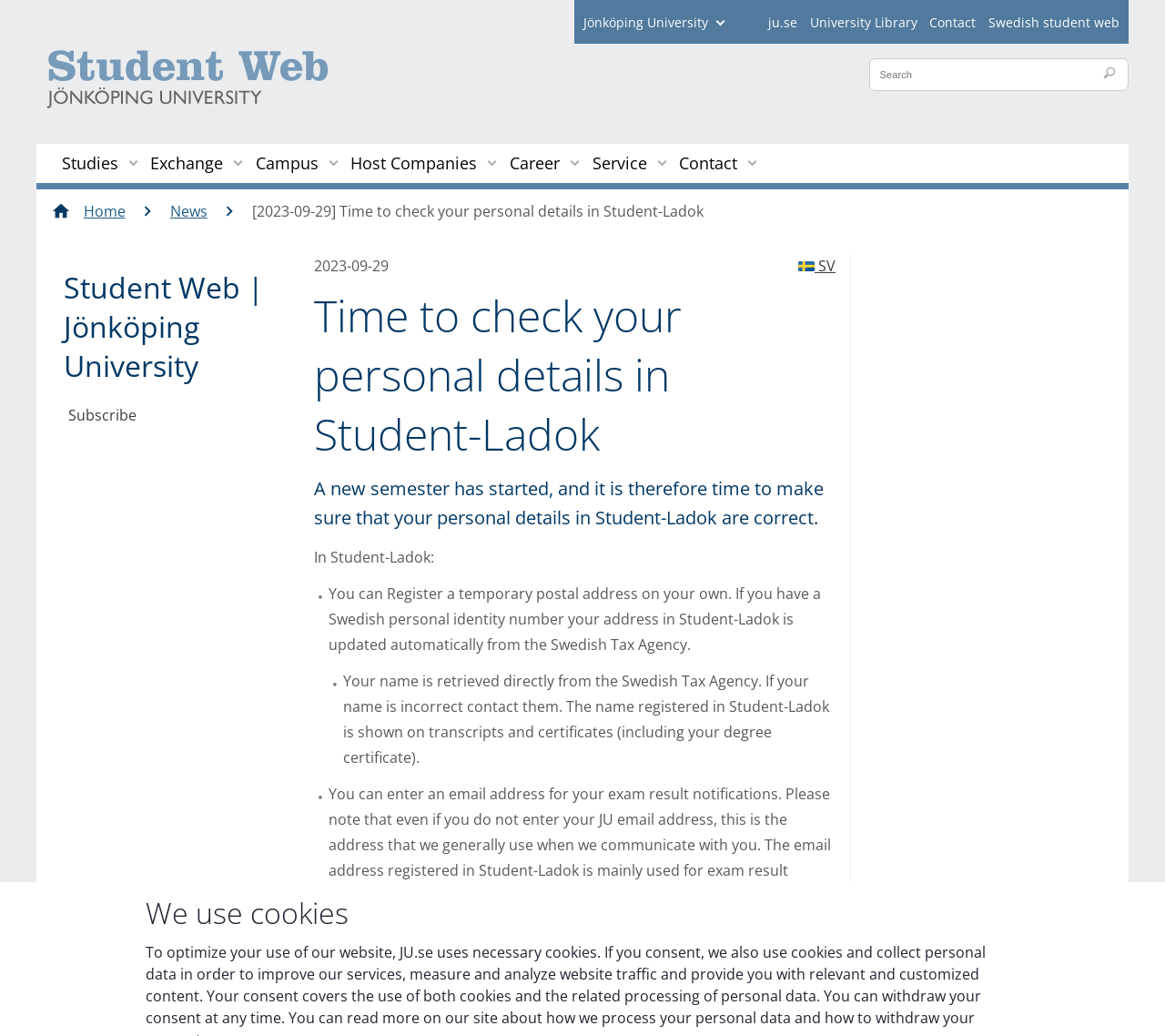Please respond to the question using a single word or phrase:
What is the main purpose of the email address in Student-Ladok?

Exam result notifications